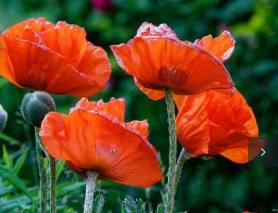What is the background of the image composed of?
Based on the visual details in the image, please answer the question thoroughly.

According to the caption, the background of the image is composed of soft-focused foliage, which creates a rich tapestry of green and highlights the vivid colors of the poppies.